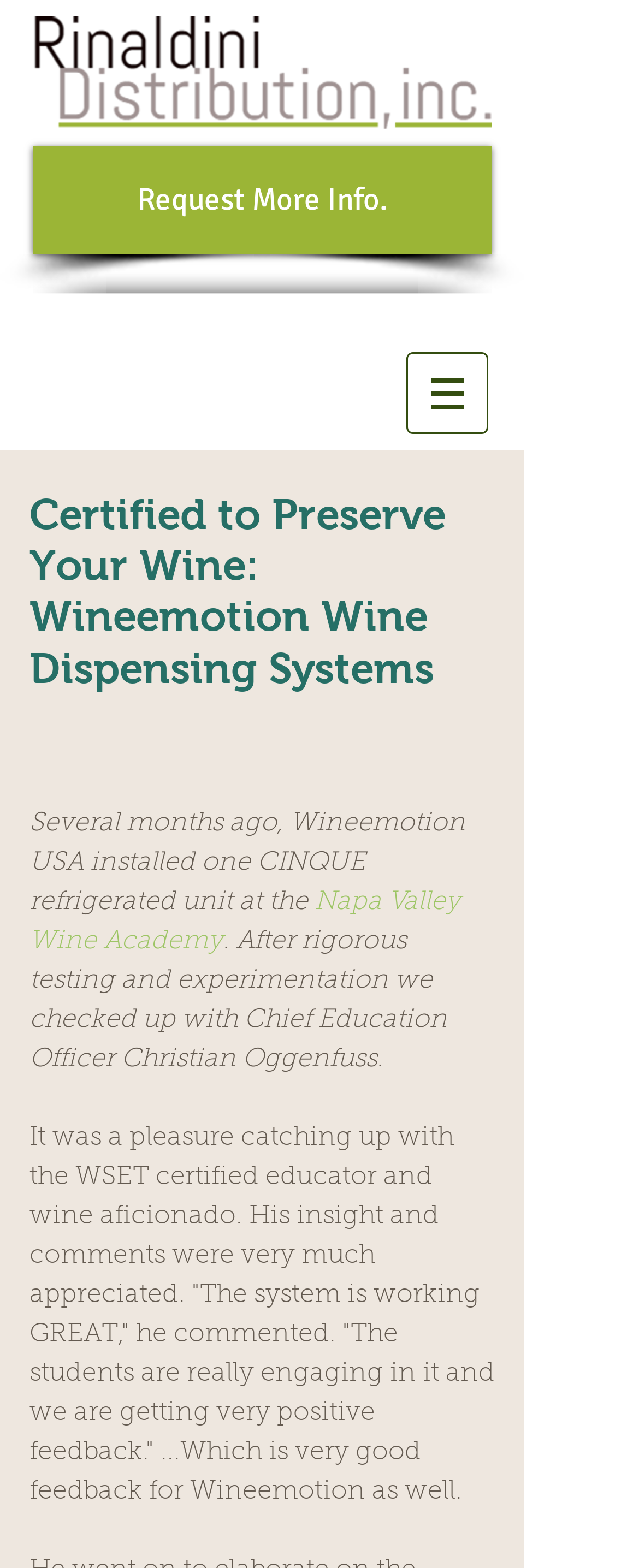What is the name of the wine academy mentioned?
By examining the image, provide a one-word or phrase answer.

Napa Valley Wine Academy